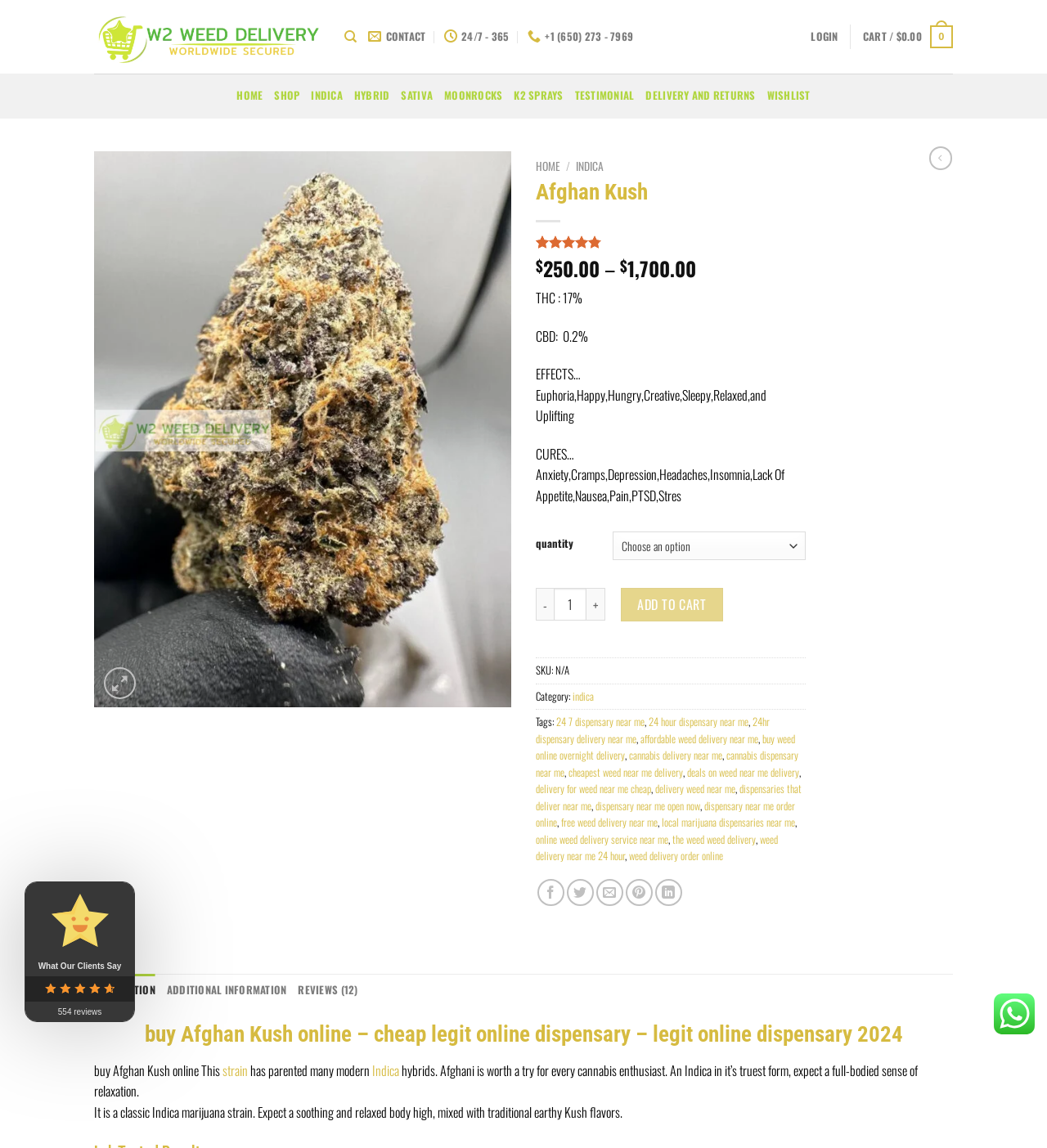Determine the bounding box coordinates of the region to click in order to accomplish the following instruction: "add to wishlist". Provide the coordinates as four float numbers between 0 and 1, specifically [left, top, right, bottom].

[0.448, 0.174, 0.477, 0.201]